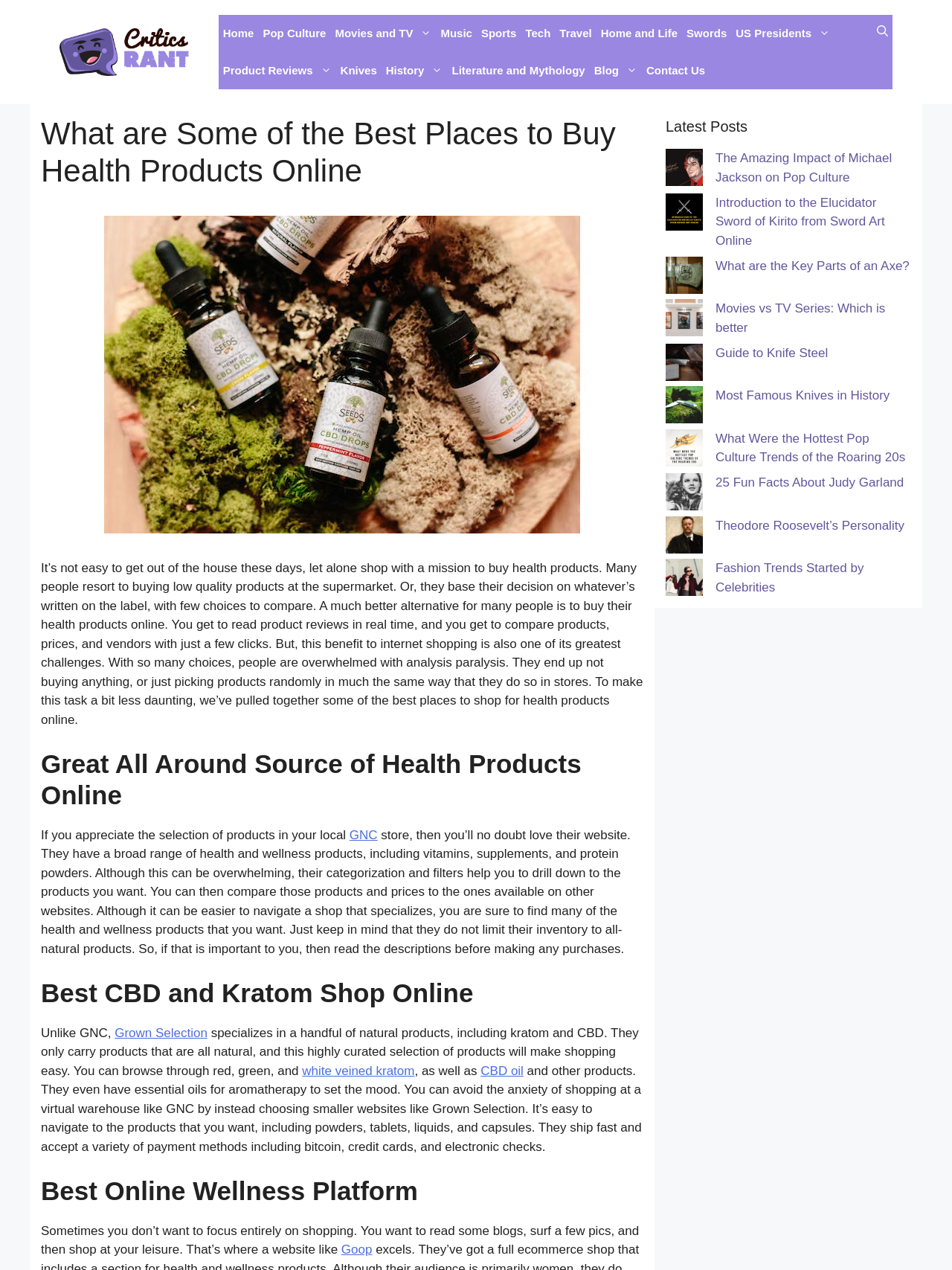Kindly respond to the following question with a single word or a brief phrase: 
What is the name of the online wellness platform mentioned in the article?

Goop